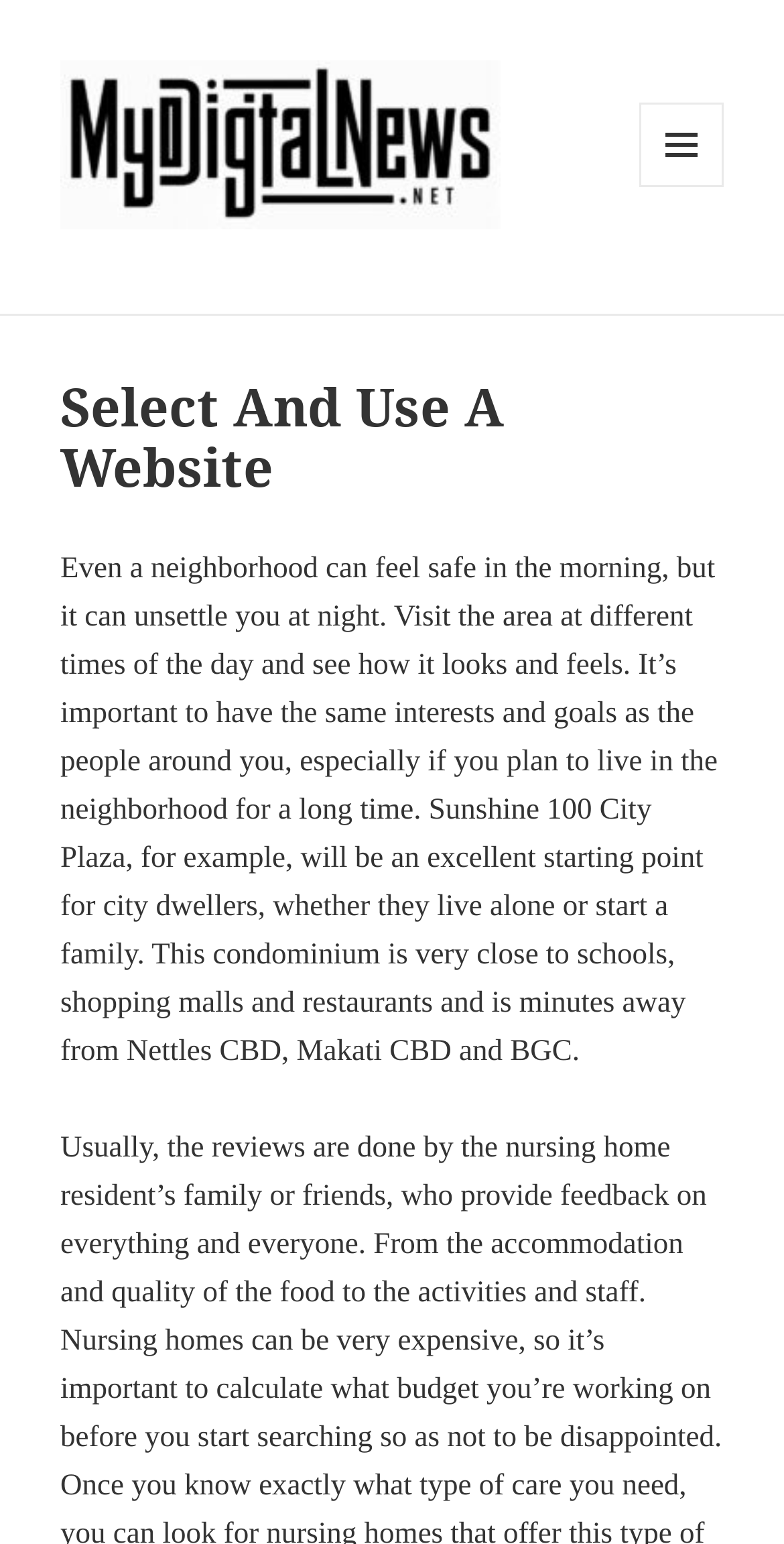What is the principal heading displayed on the webpage?

Select And Use A Website